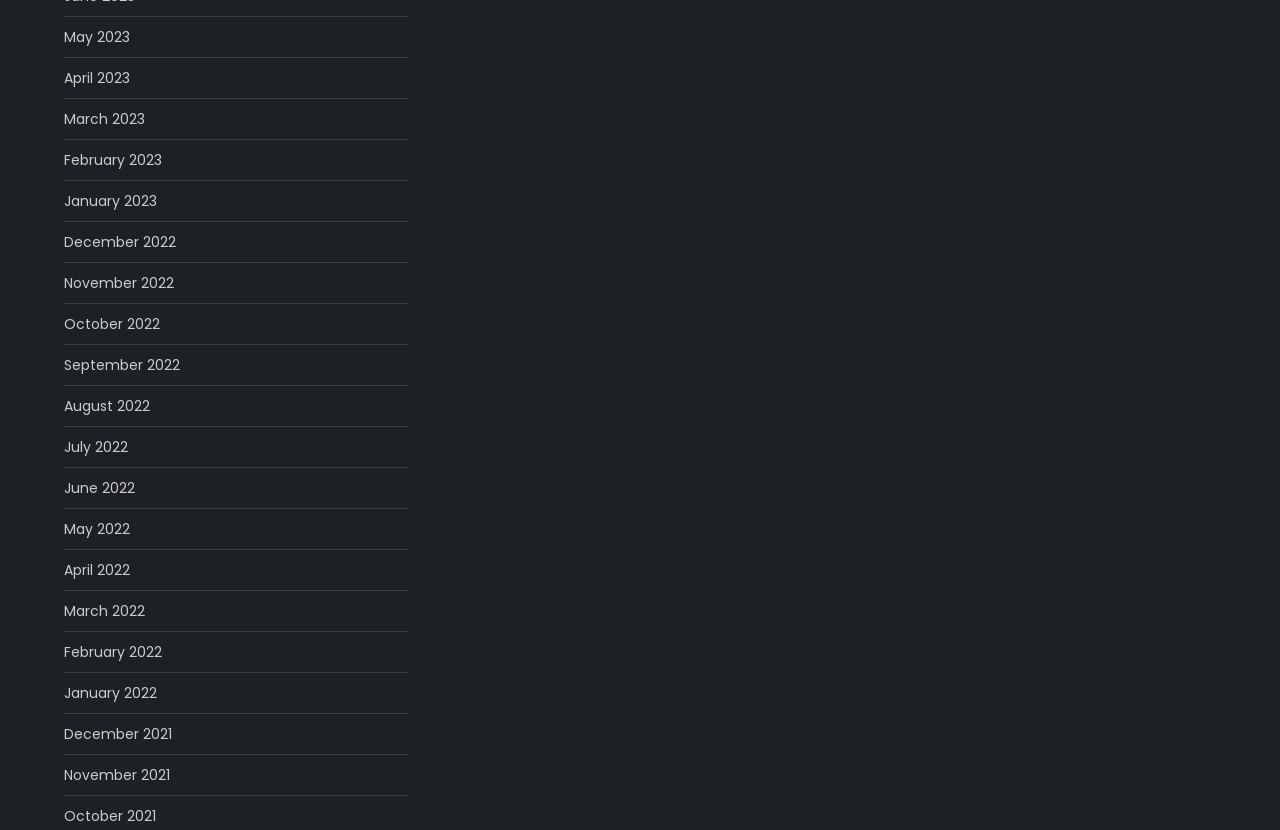Give a short answer to this question using one word or a phrase:
What is the common pattern in the link texts?

Month and year